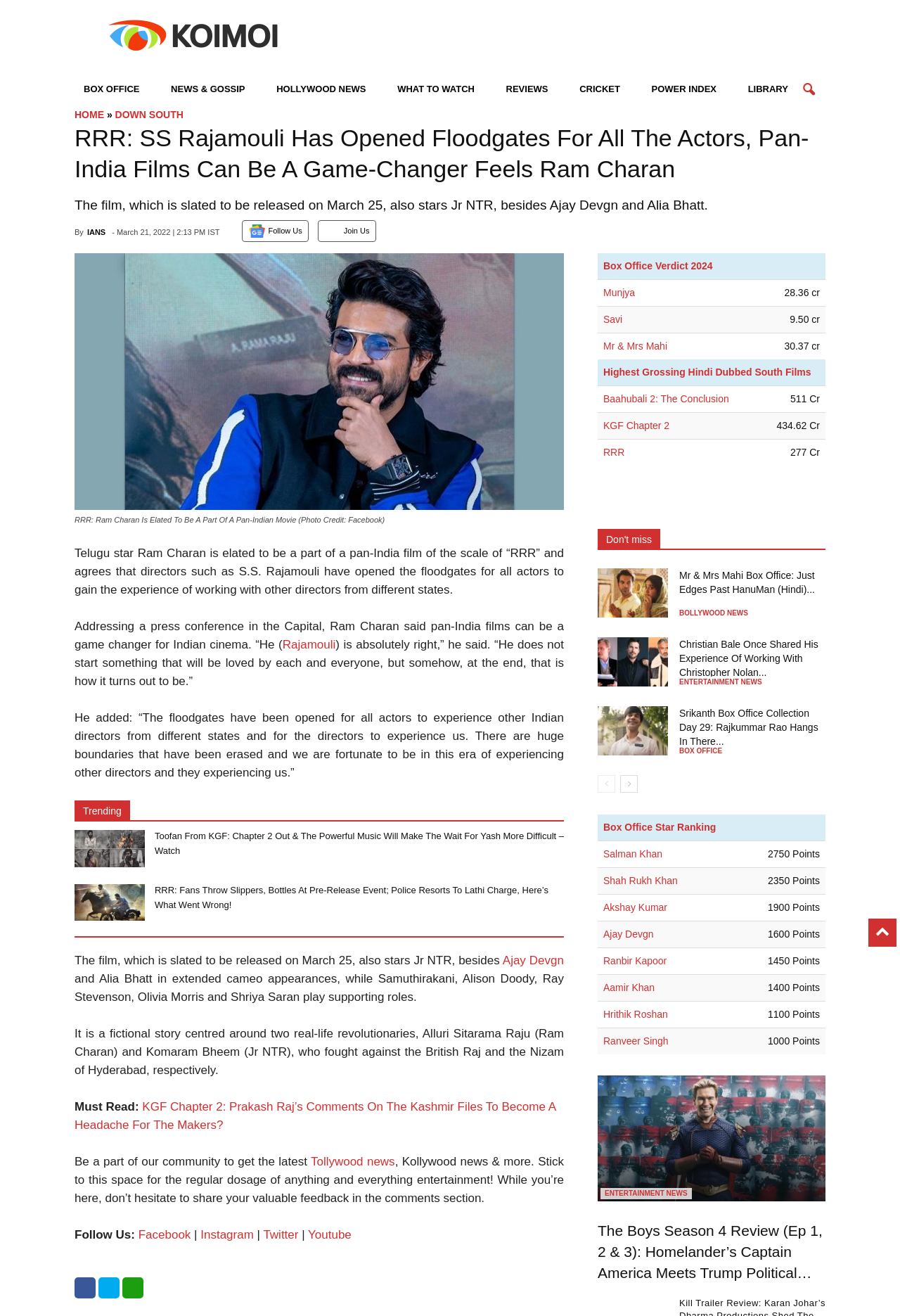Summarize the webpage comprehensively, mentioning all visible components.

This webpage is an article about Ram Charan's thoughts on SS Rajamouli's film "RRR" and its potential to be a game-changer for Indian cinema. The article is divided into several sections, with a prominent image of Ram Charan at the top.

At the top of the page, there are several links to different categories, including "BOX OFFICE", "NEWS & GOSSIP", "REVIEWS", and "POWER INDEX". Below these links, there is a button with an icon and a link to the "HOME" page.

The main article is headed by a title that reads "RRR: SS Rajamouli Has Opened Floodgates For All The Actors, Pan-India Films Can Be A Game-Changer Feels Ram Charan". Below the title, there are two paragraphs of text that summarize the article. The first paragraph mentions the film's release date and its star-studded cast, including Jr NTR, Ajay Devgn, and Alia Bhatt. The second paragraph quotes Ram Charan, who expresses his excitement about being part of a pan-India film and praises SS Rajamouli for opening up opportunities for actors to work with directors from different states.

Below the introductory paragraphs, there is a large image of Ram Charan, accompanied by a caption that describes the photo. The article then continues with several paragraphs of text that quote Ram Charan's thoughts on the film and its potential impact on Indian cinema.

On the right-hand side of the page, there are several links to trending articles, including "Toofan From KGF: Chapter 2 Out & The Powerful Music Will Make The Wait For Yash More Difficult – Watch" and "RRR: Fans Throw Slippers, Bottles At Pre-Release Event; Police Resorts To Lathi Charge, Here’s What Went Wrong!". Below these links, there is a table that displays box office verdicts for various films, including "Munjya", "Savi", and "Mr & Mrs Mahi".

At the bottom of the page, there are several links to social media platforms, including Facebook, Instagram, Twitter, and YouTube, as well as a table that lists the highest-grossing Hindi dubbed South films.